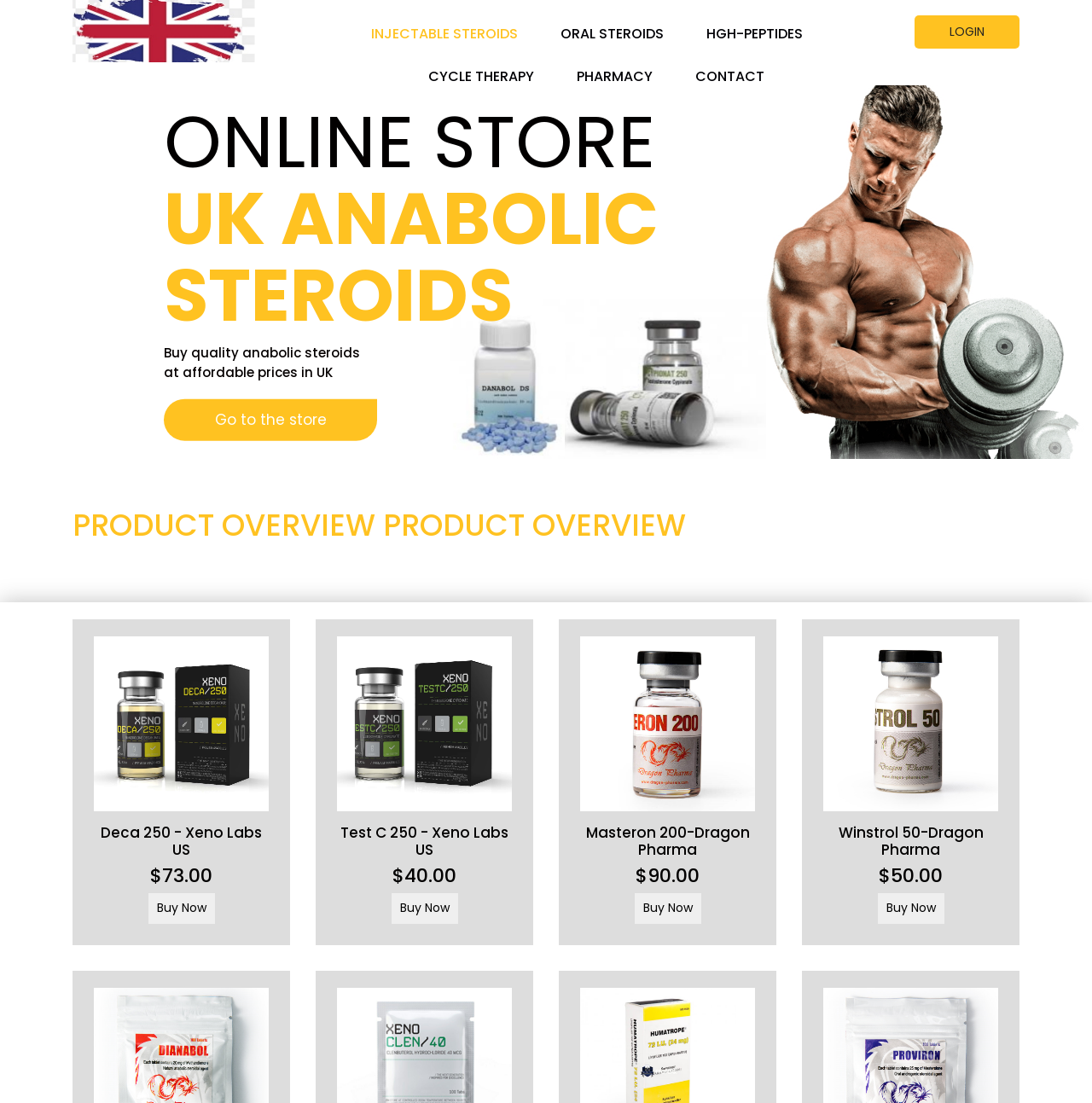What is the purpose of the 'Go to the store' link? Please answer the question using a single word or phrase based on the image.

To navigate to the store